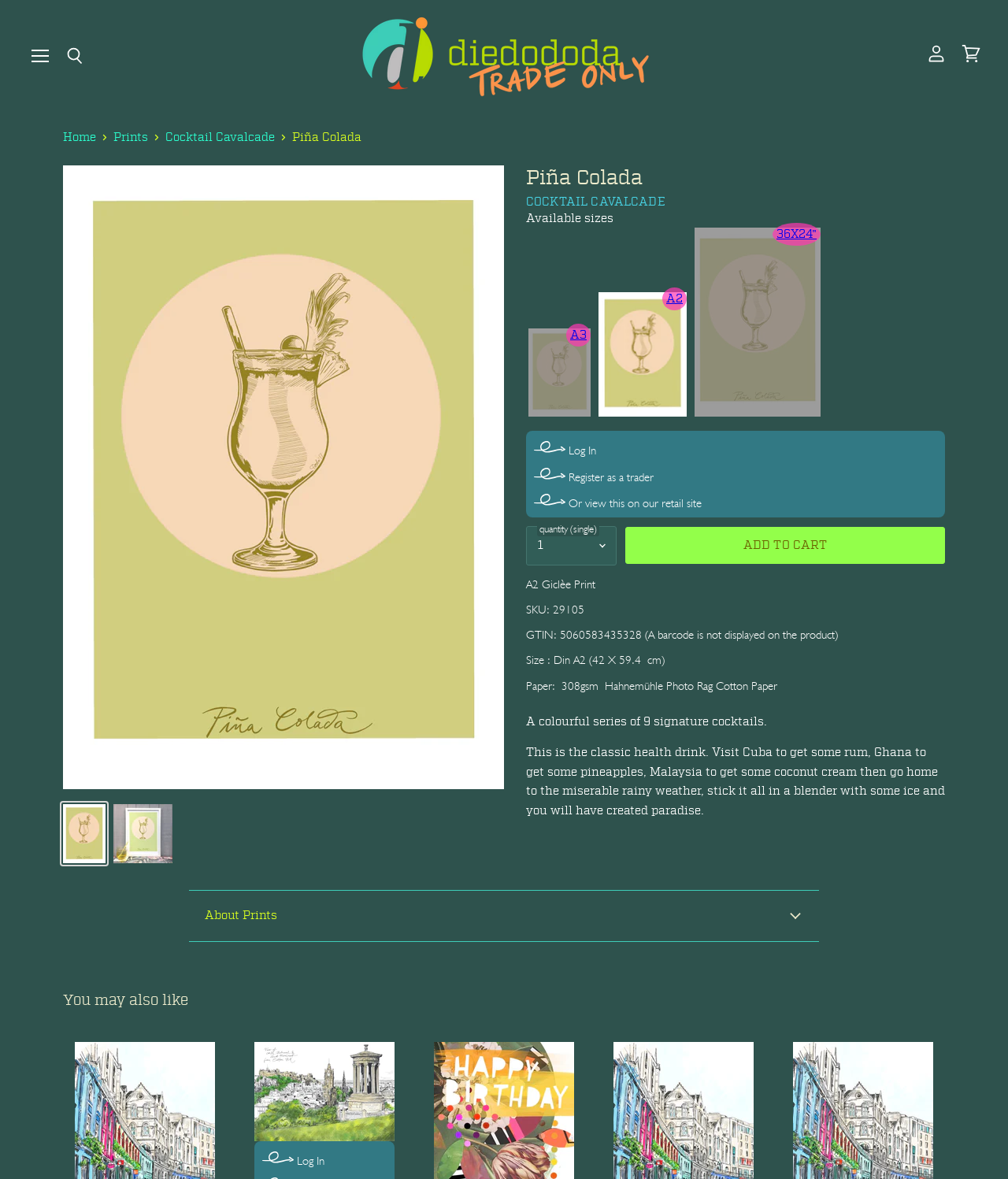Locate the bounding box coordinates of the clickable part needed for the task: "View the 'Cocktail Cavalcade' page".

[0.522, 0.165, 0.66, 0.178]